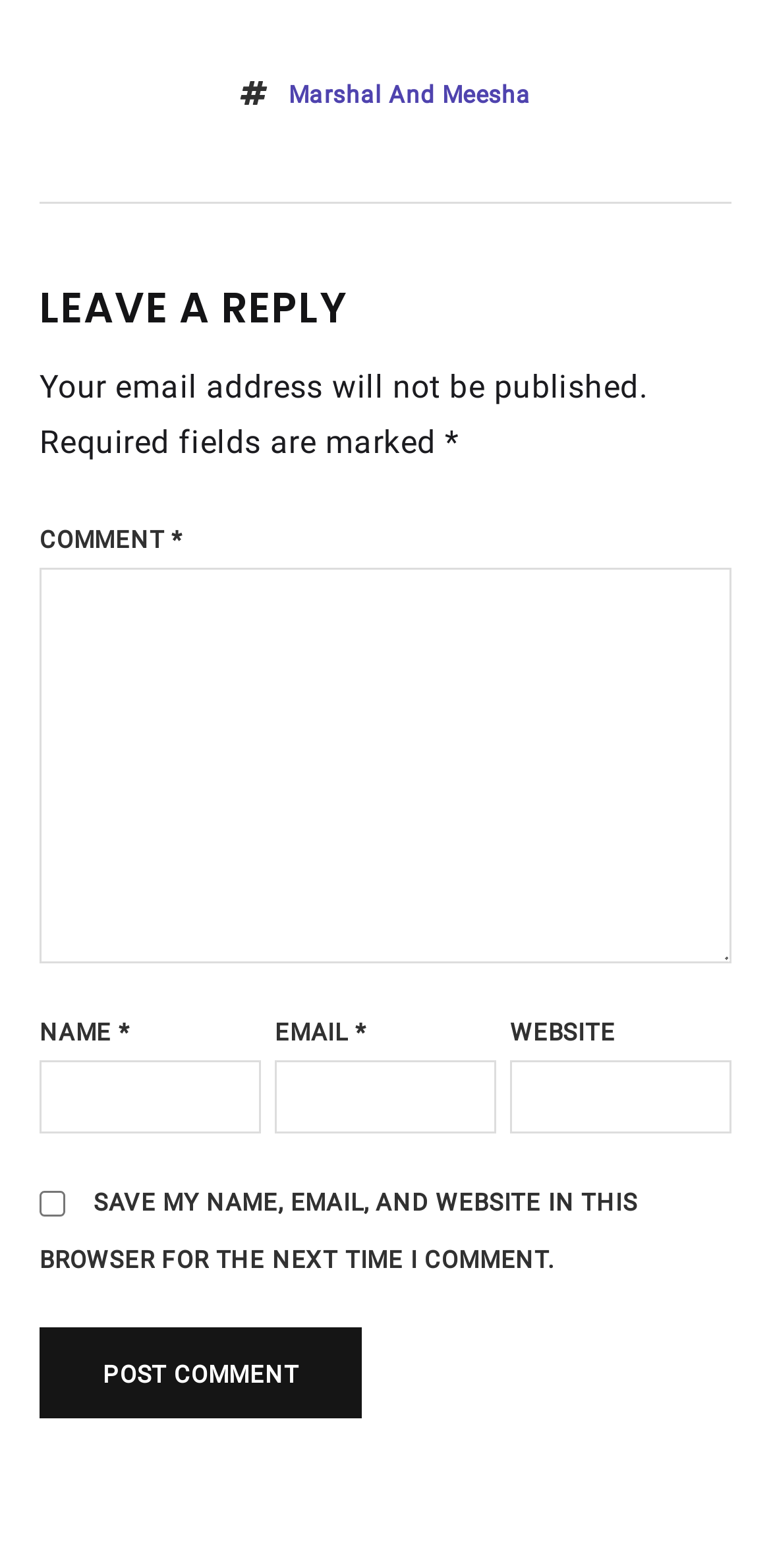Please analyze the image and give a detailed answer to the question:
What is the text on the button?

I can see that there is a button element with a static text 'POST COMMENT' inside it, which suggests that the button is used to submit the comment form.